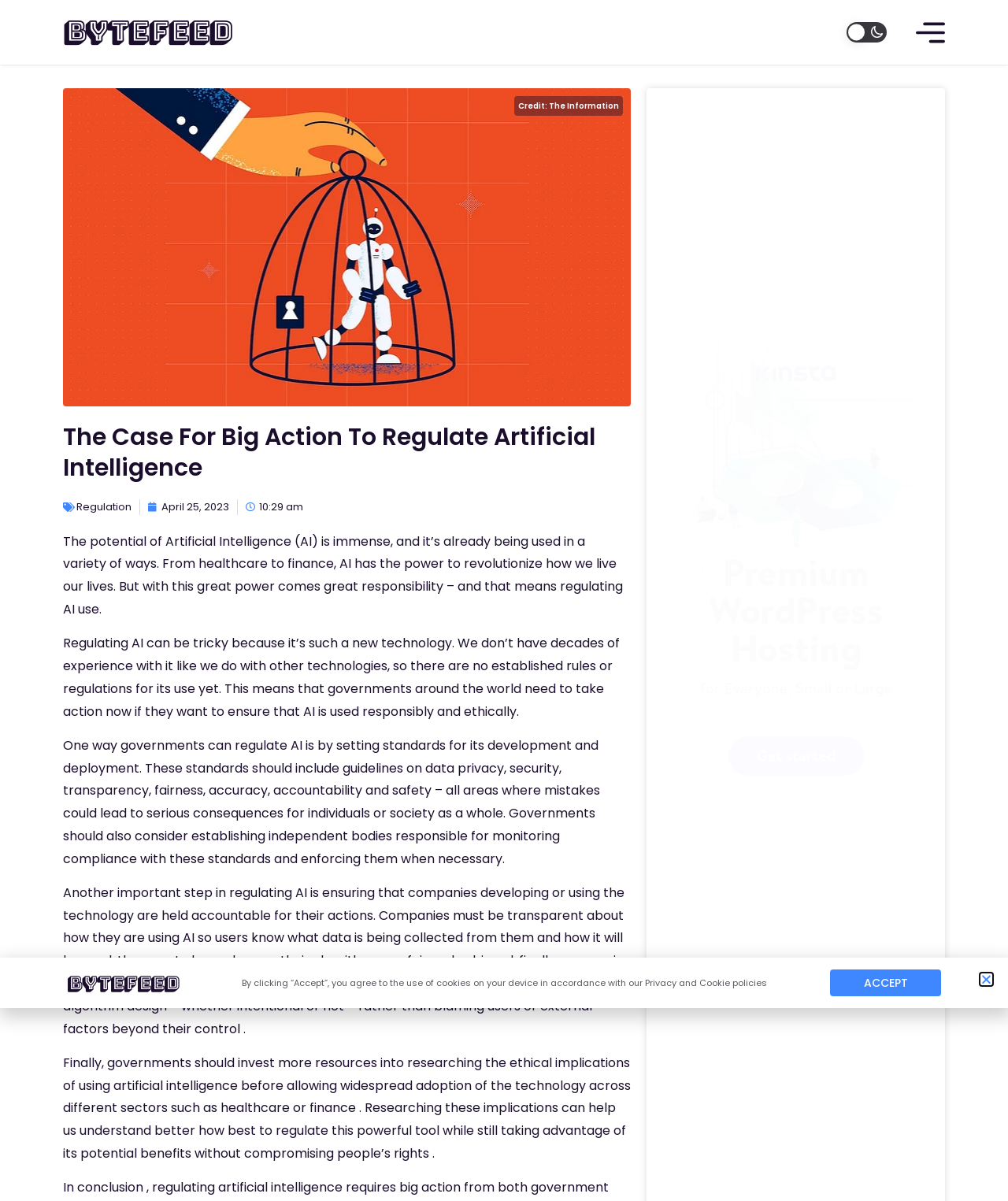Why is regulating AI tricky?
Can you provide a detailed and comprehensive answer to the question?

Regulating AI is tricky because it's a new technology, and we don't have decades of experience with it like we do with other technologies. This means there are no established rules or regulations for its use yet, making it challenging to regulate.